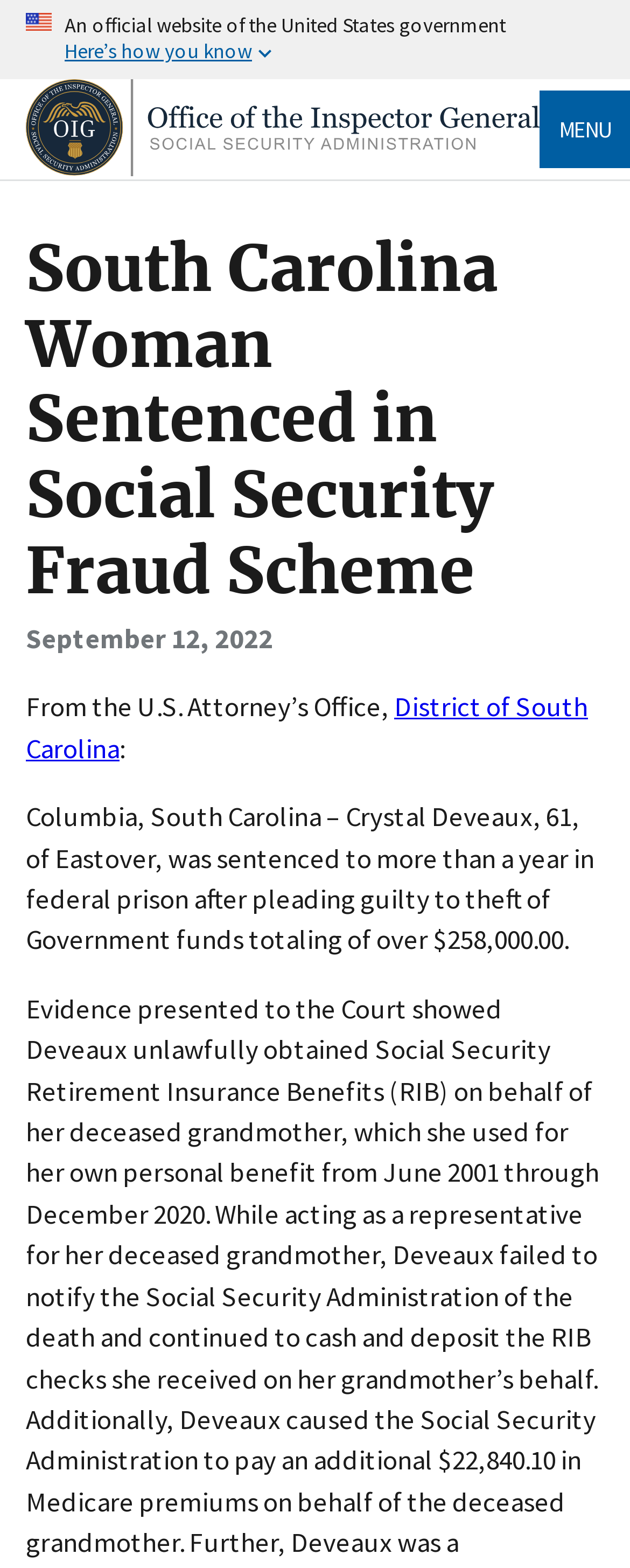Answer the question with a single word or phrase: 
What is the name of the government agency?

Office of the Inspector General